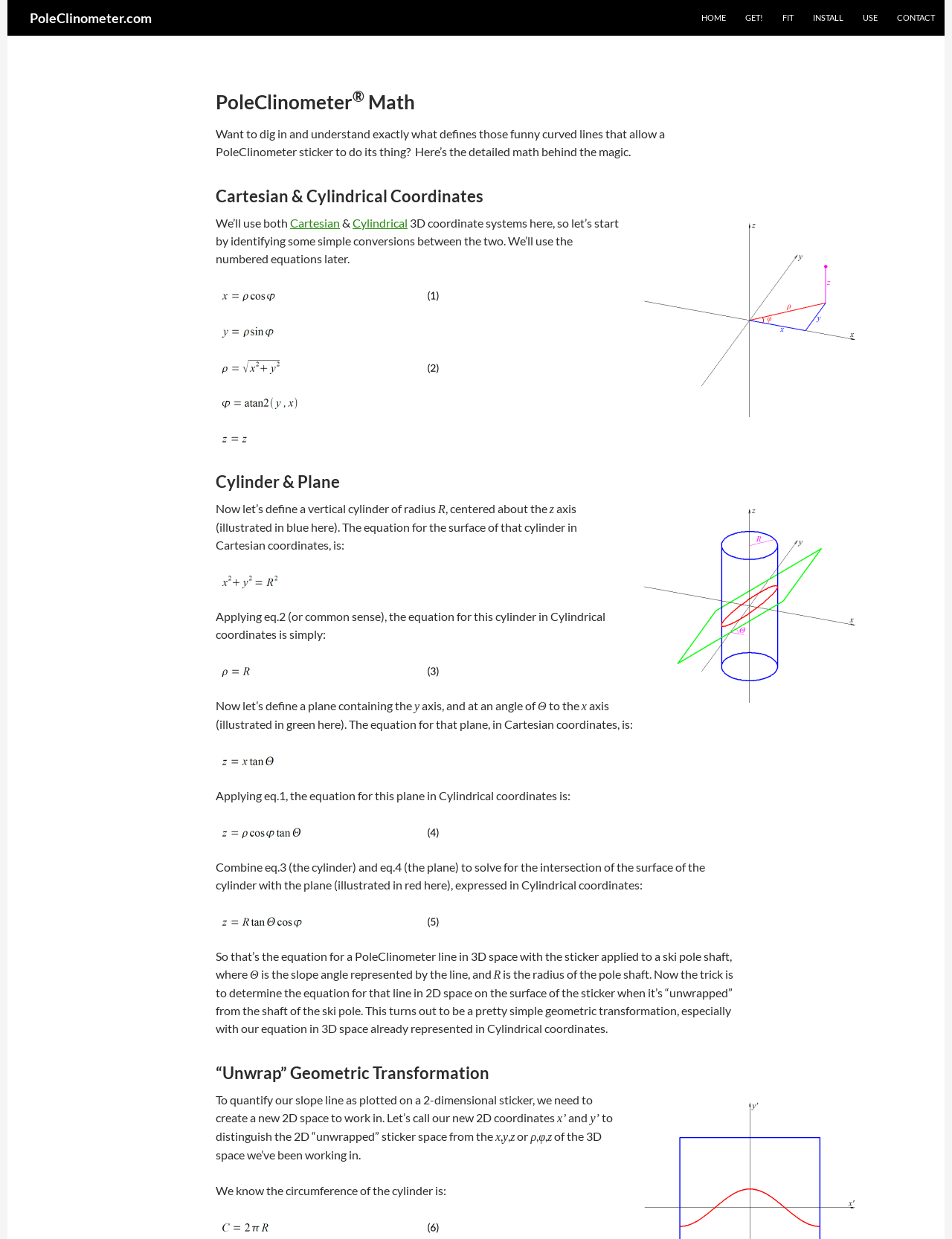Find the bounding box coordinates of the clickable element required to execute the following instruction: "Click Cartesian". Provide the coordinates as four float numbers between 0 and 1, i.e., [left, top, right, bottom].

[0.305, 0.174, 0.357, 0.185]